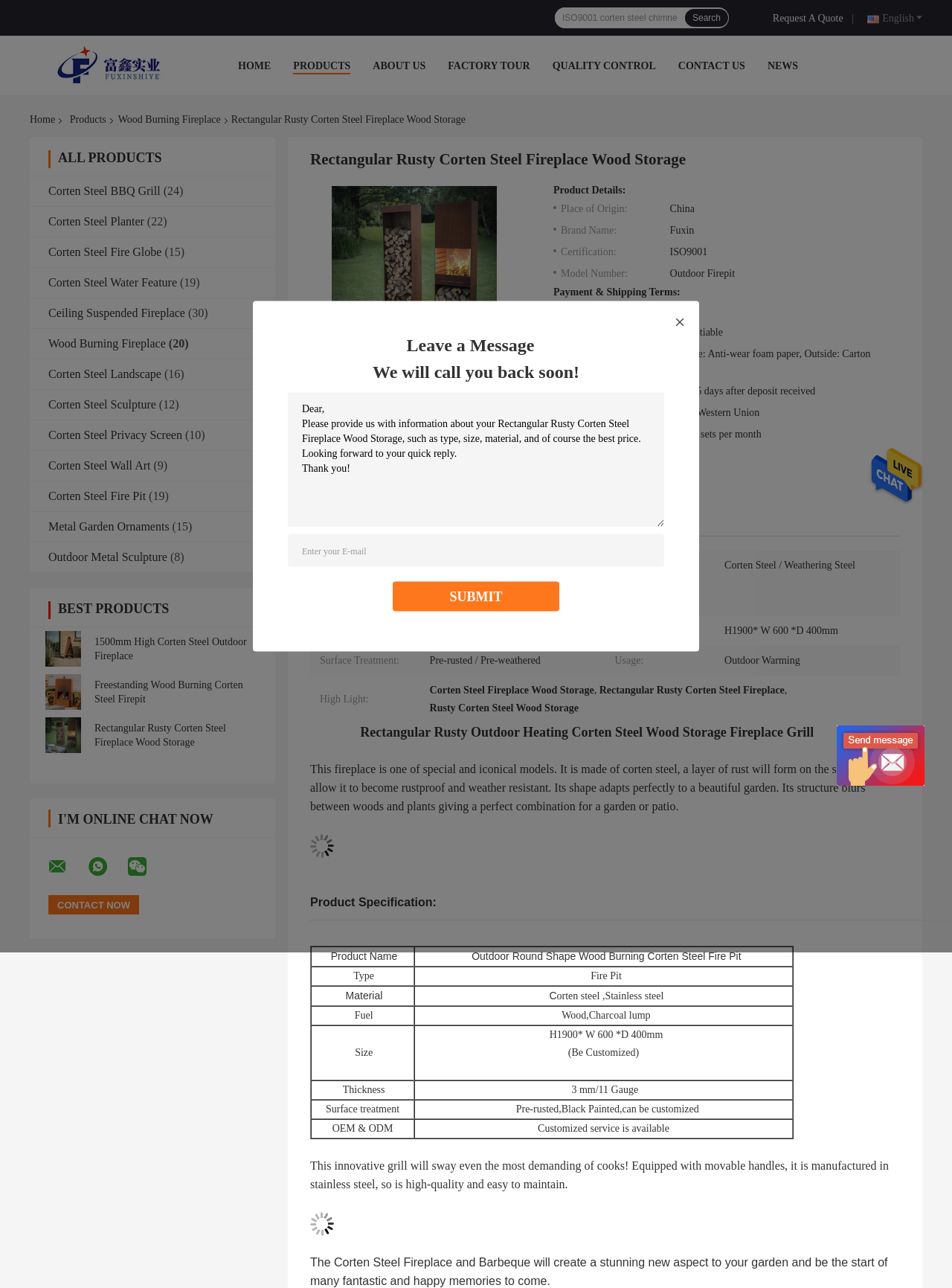Please identify the bounding box coordinates of where to click in order to follow the instruction: "Search for corten steel products".

[0.583, 0.006, 0.72, 0.022]